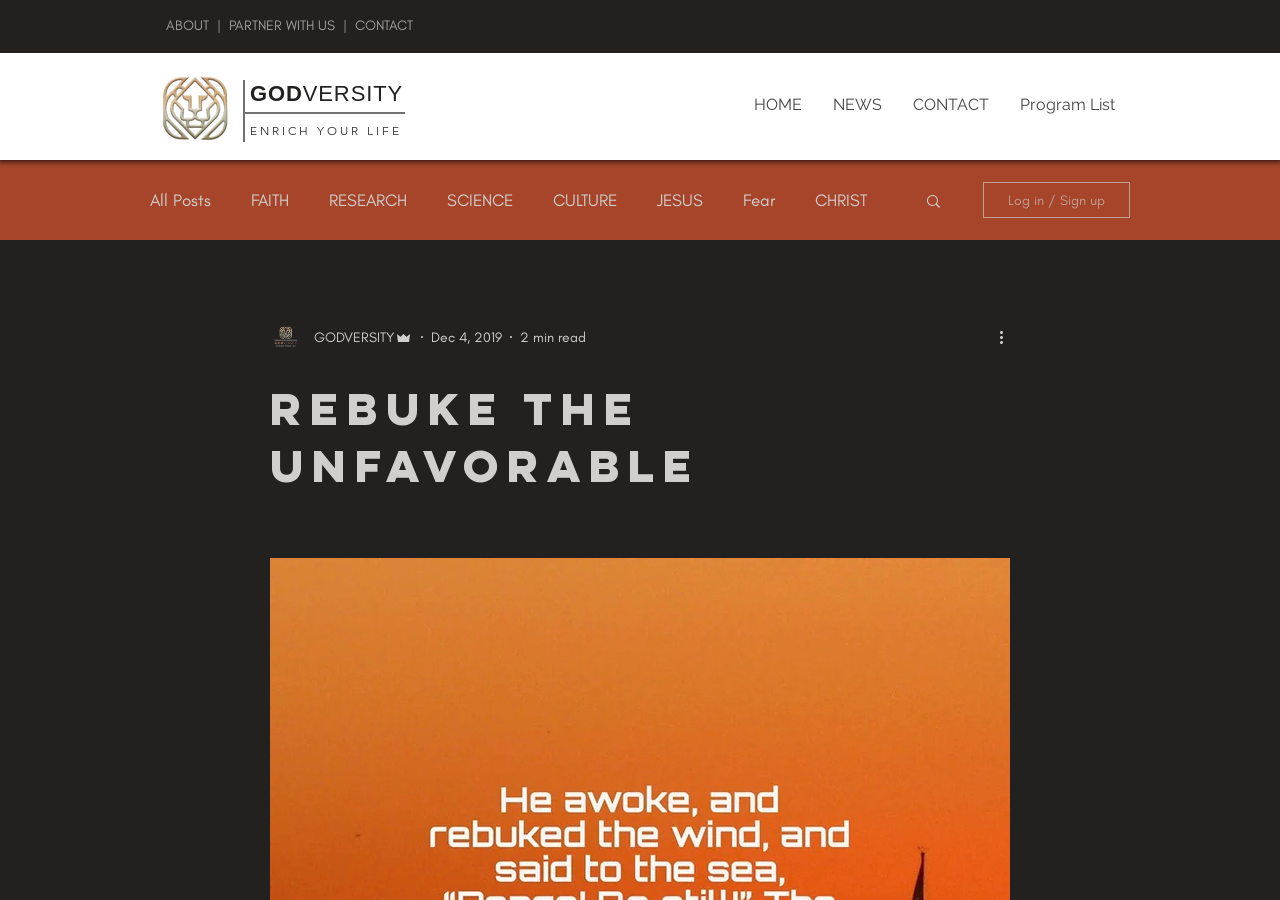What is the role of the person in the article?
Using the image, give a concise answer in the form of a single word or short phrase.

Admin